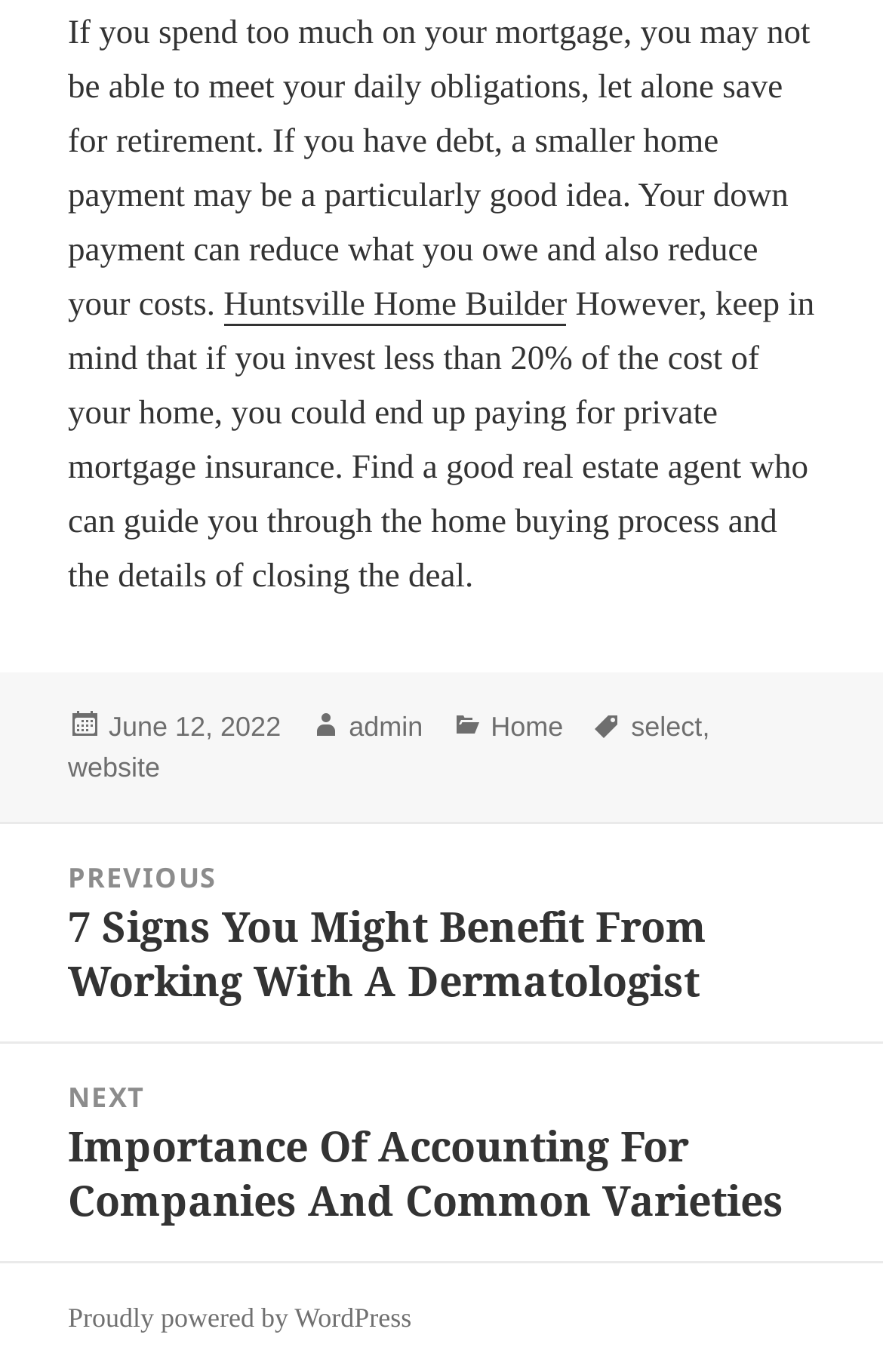Determine the bounding box coordinates of the region I should click to achieve the following instruction: "Read the post dated 'June 12, 2022'". Ensure the bounding box coordinates are four float numbers between 0 and 1, i.e., [left, top, right, bottom].

[0.123, 0.518, 0.318, 0.543]